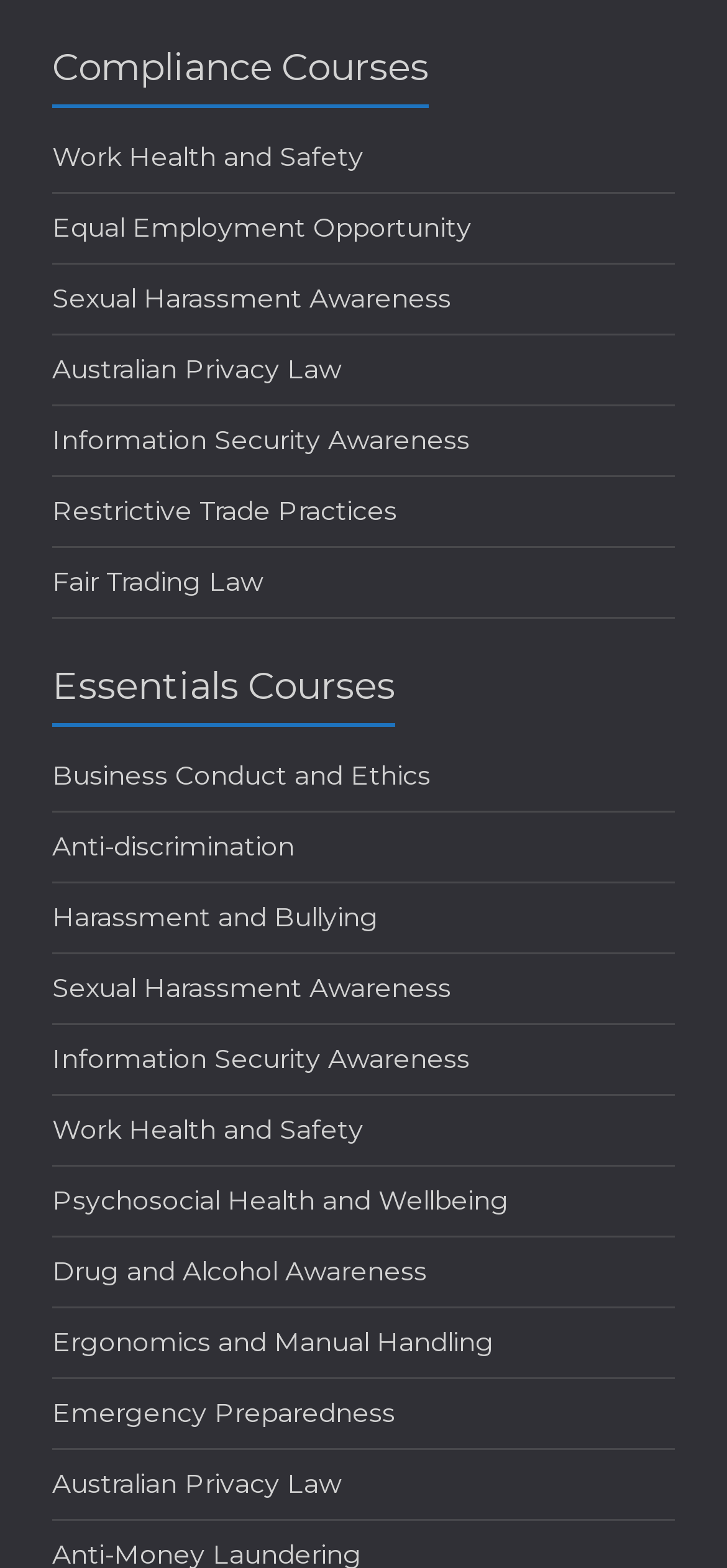Determine the bounding box coordinates for the clickable element to execute this instruction: "View Information Security Awareness". Provide the coordinates as four float numbers between 0 and 1, i.e., [left, top, right, bottom].

[0.072, 0.27, 0.646, 0.292]